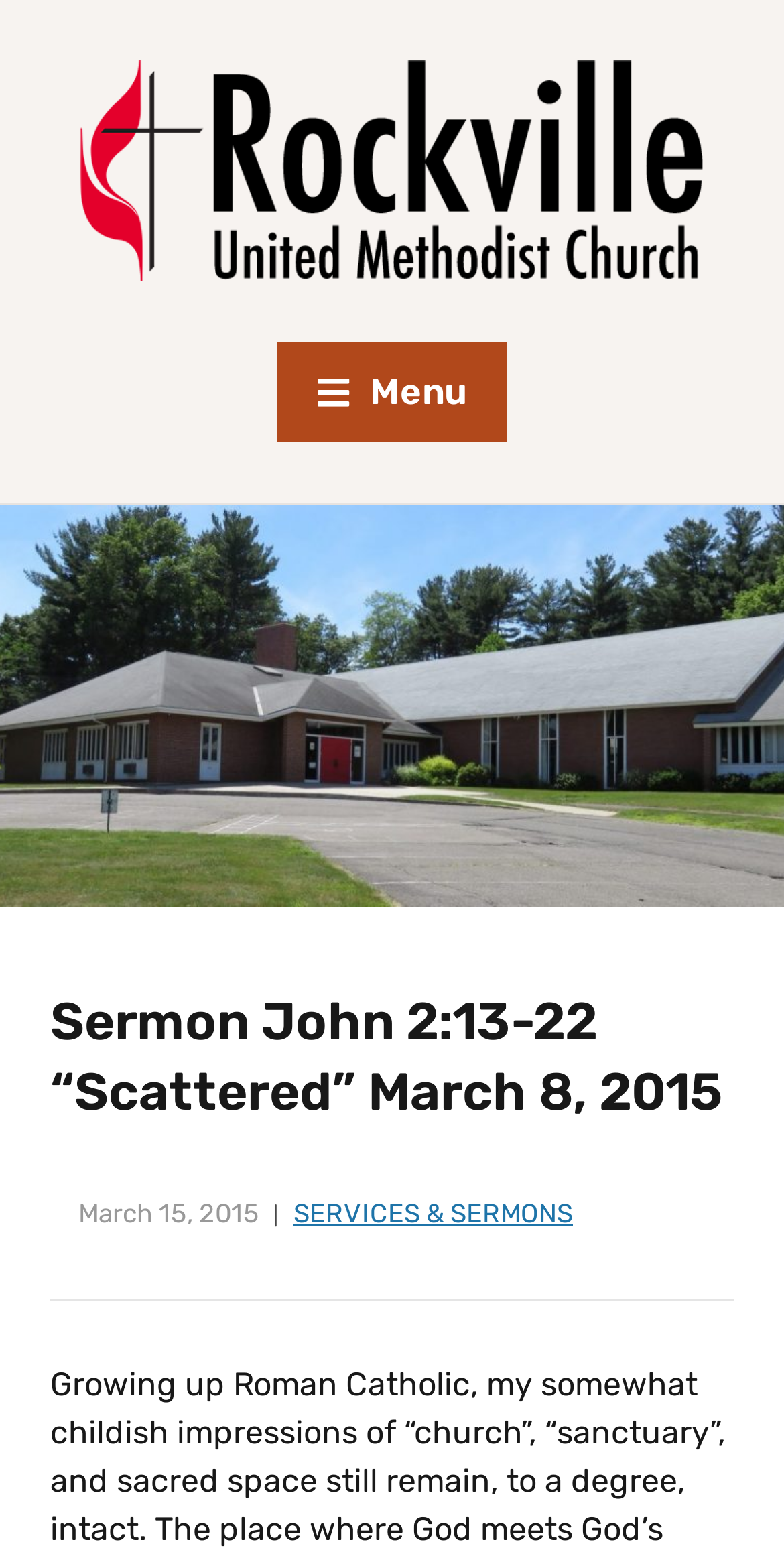Please specify the bounding box coordinates in the format (top-left x, top-left y, bottom-right x, bottom-right y), with all values as floating point numbers between 0 and 1. Identify the bounding box of the UI element described by: Menu Menu

[0.354, 0.22, 0.646, 0.285]